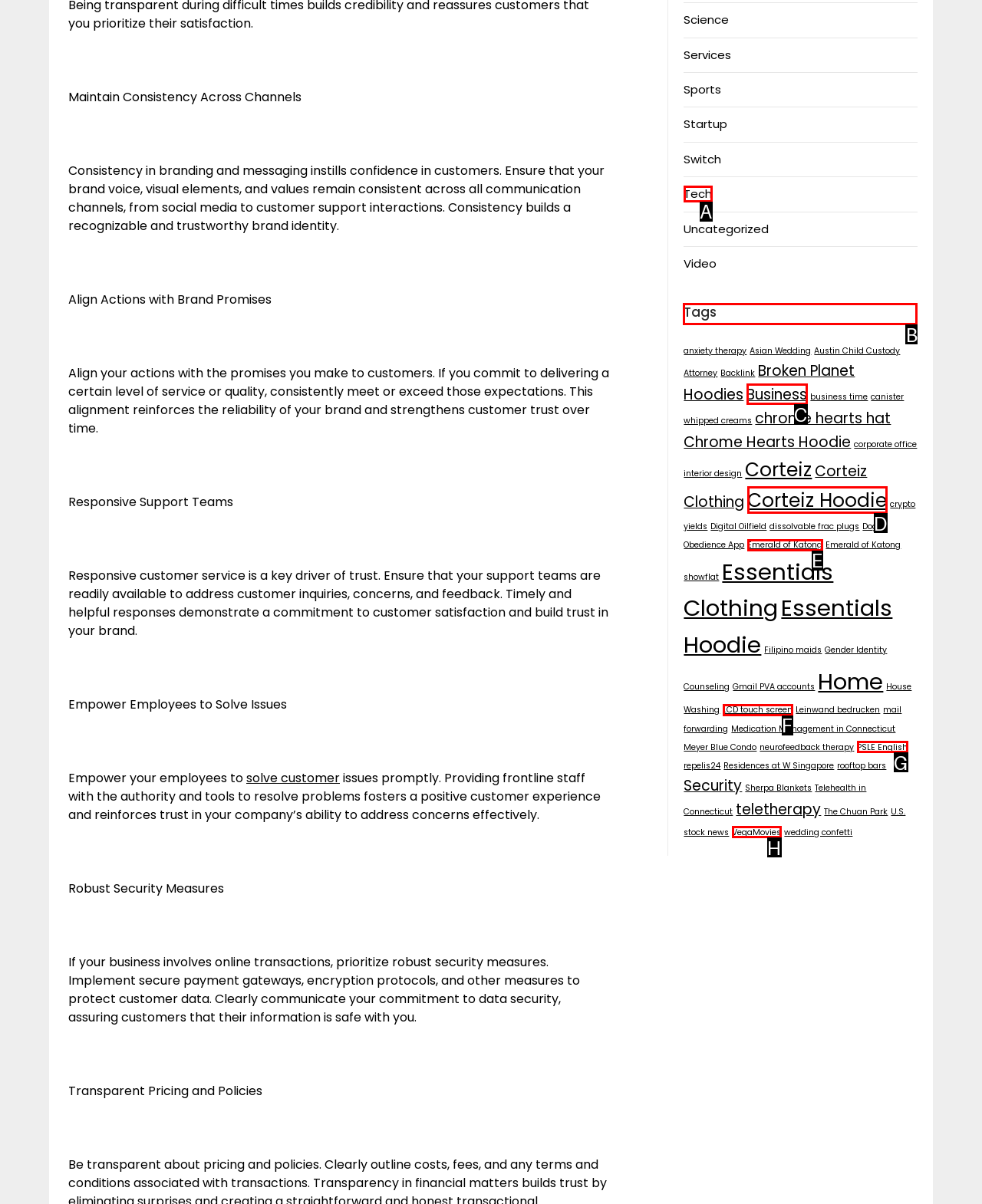Select the correct UI element to click for this task: Click on the 'Tags' heading.
Answer using the letter from the provided options.

B